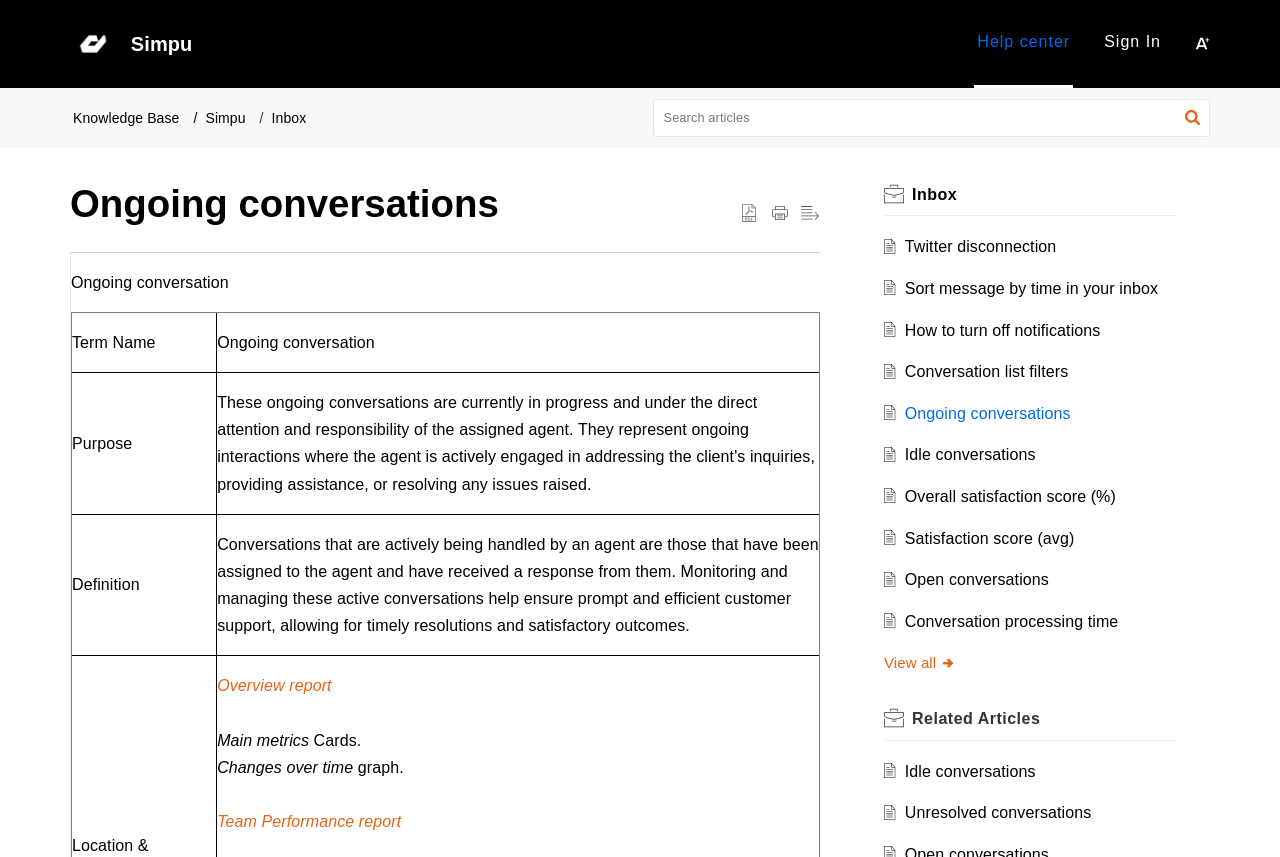Please determine the bounding box coordinates of the element to click in order to execute the following instruction: "Search articles". The coordinates should be four float numbers between 0 and 1, specified as [left, top, right, bottom].

[0.51, 0.115, 0.945, 0.16]